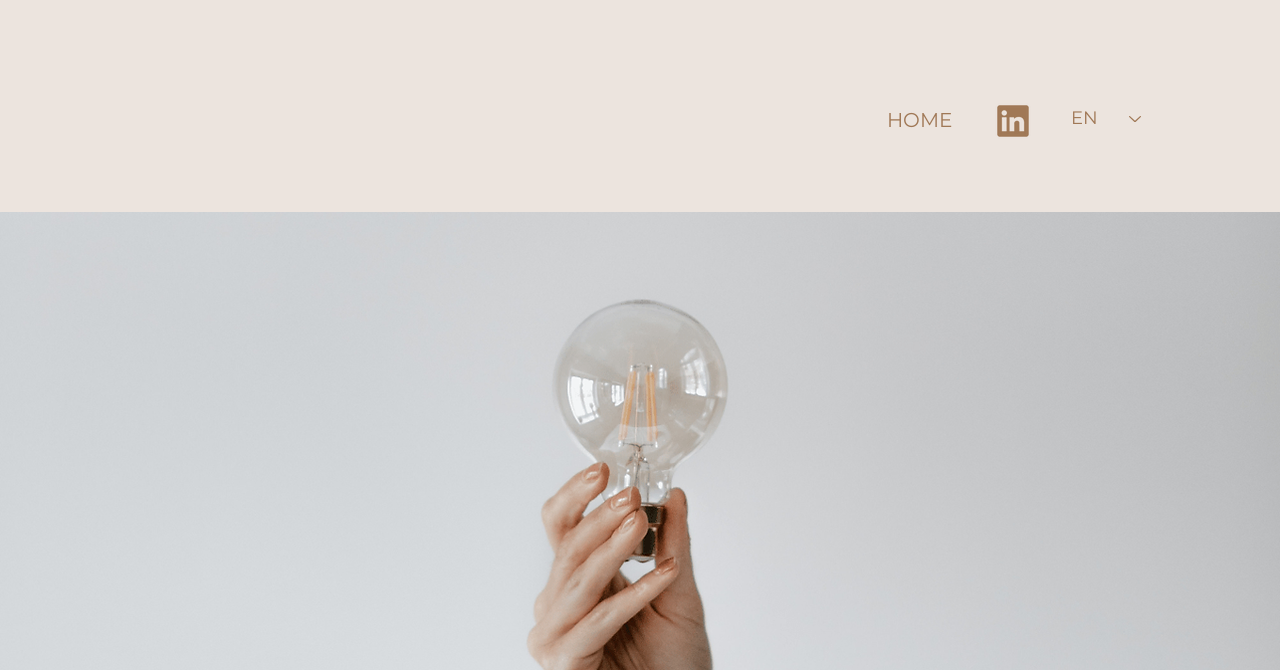Please respond to the question using a single word or phrase:
What is the first menu item in the navigation?

HOME